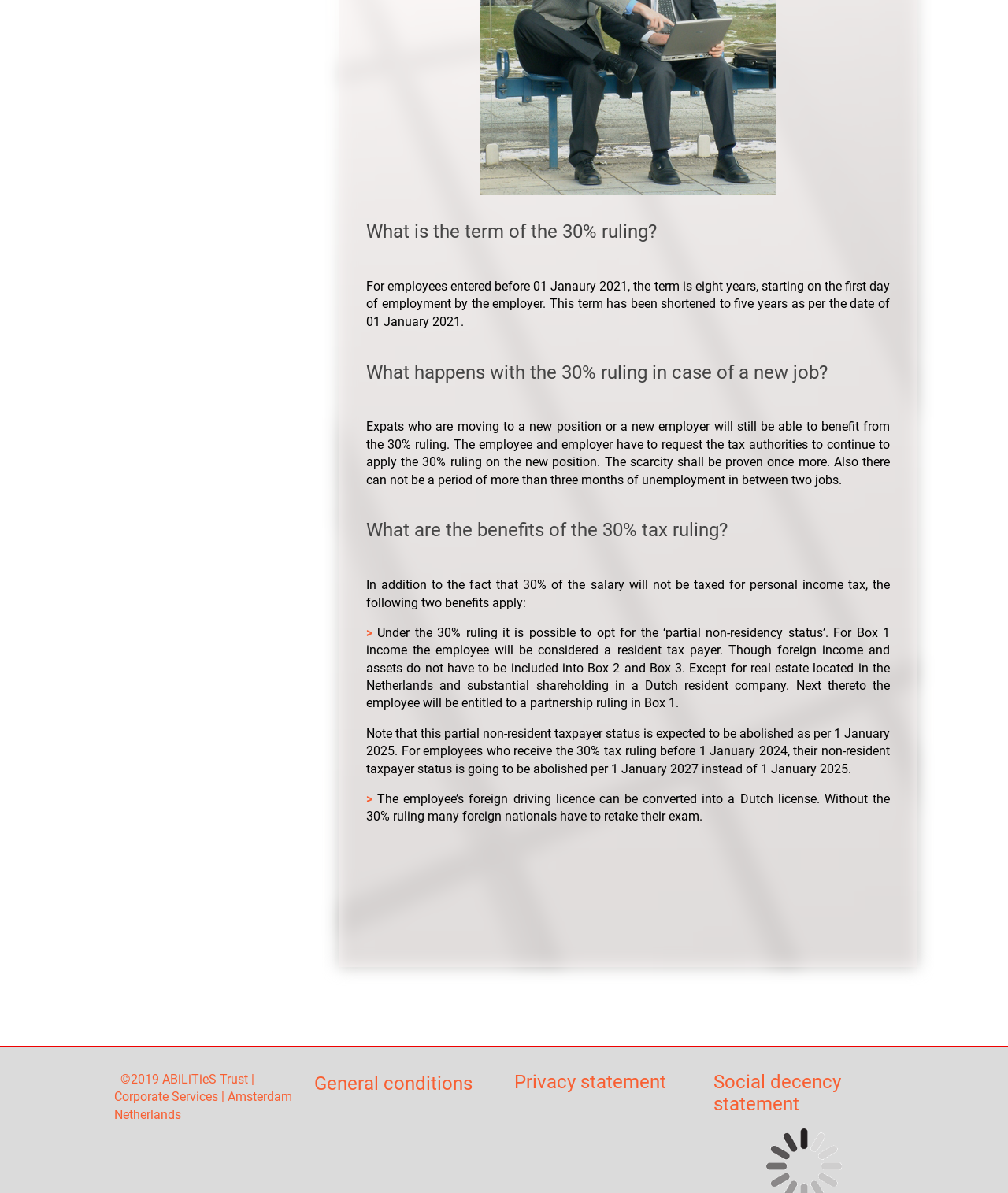Respond with a single word or short phrase to the following question: 
What is the copyright year of the webpage?

2019